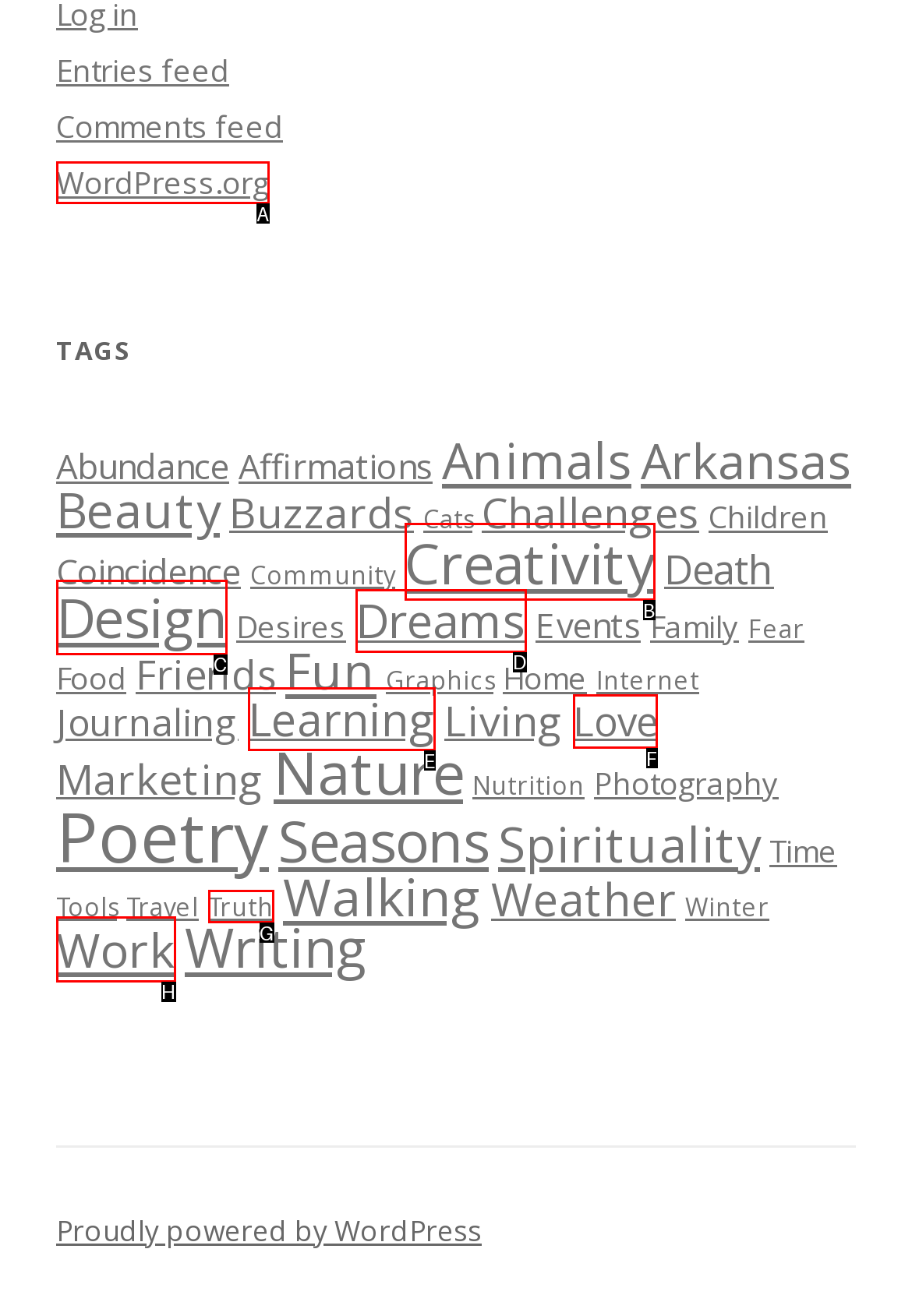Pick the option that should be clicked to perform the following task: Check out WordPress.org
Answer with the letter of the selected option from the available choices.

A